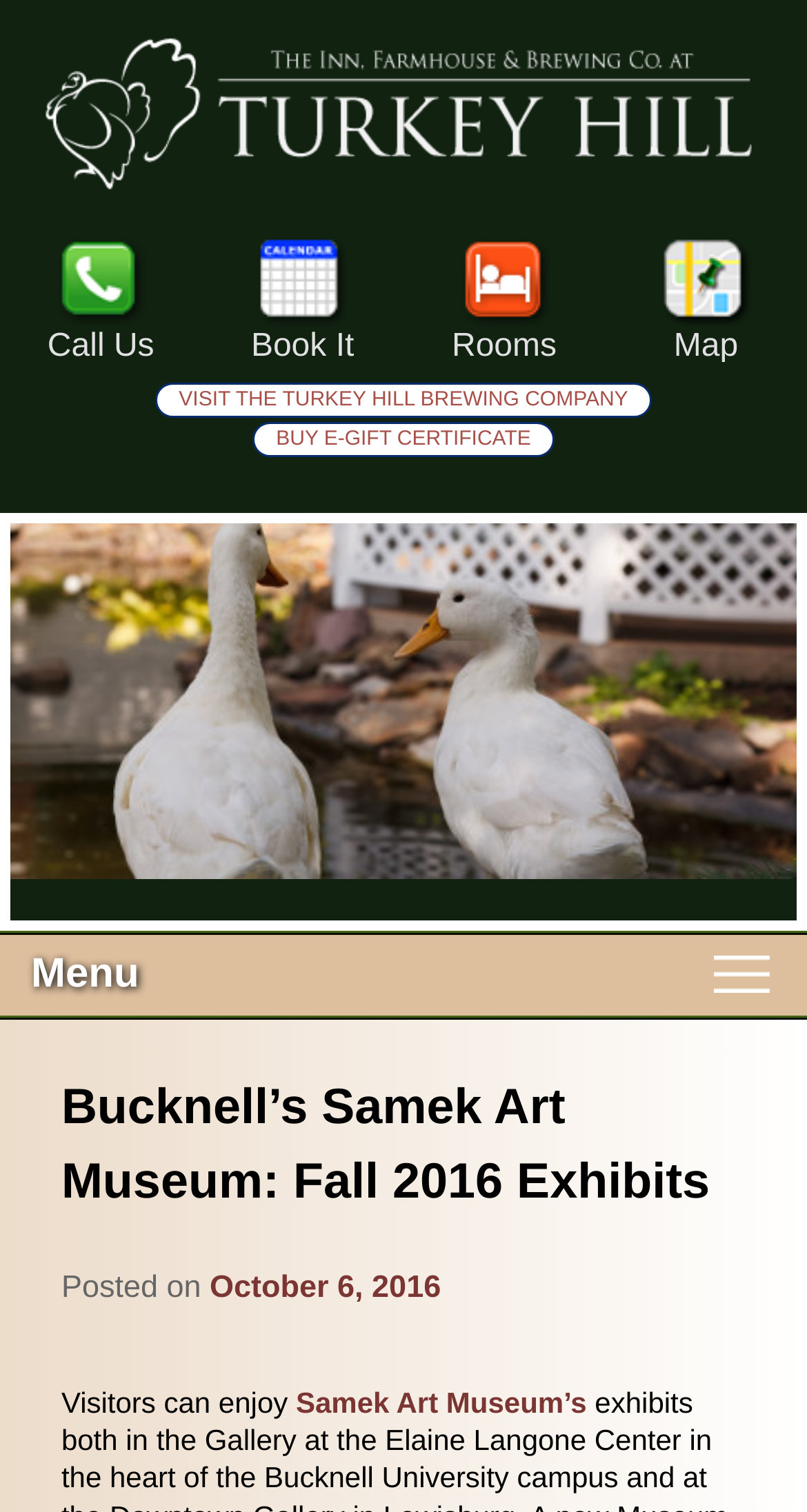How many sections are there in the main menu?
Provide a one-word or short-phrase answer based on the image.

5